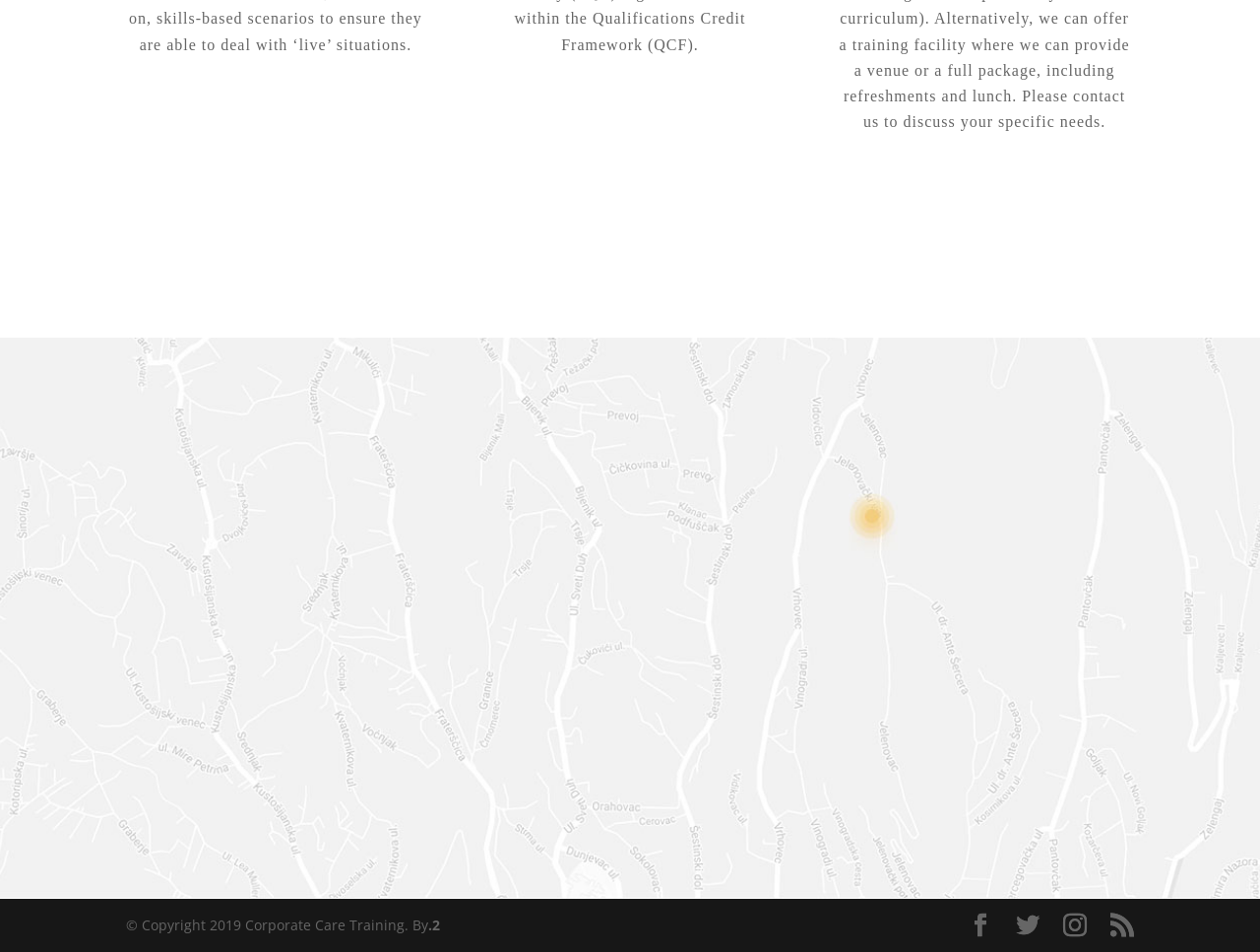Identify the bounding box coordinates of the area you need to click to perform the following instruction: "Click the 'Book a Free Call Now' button".

None